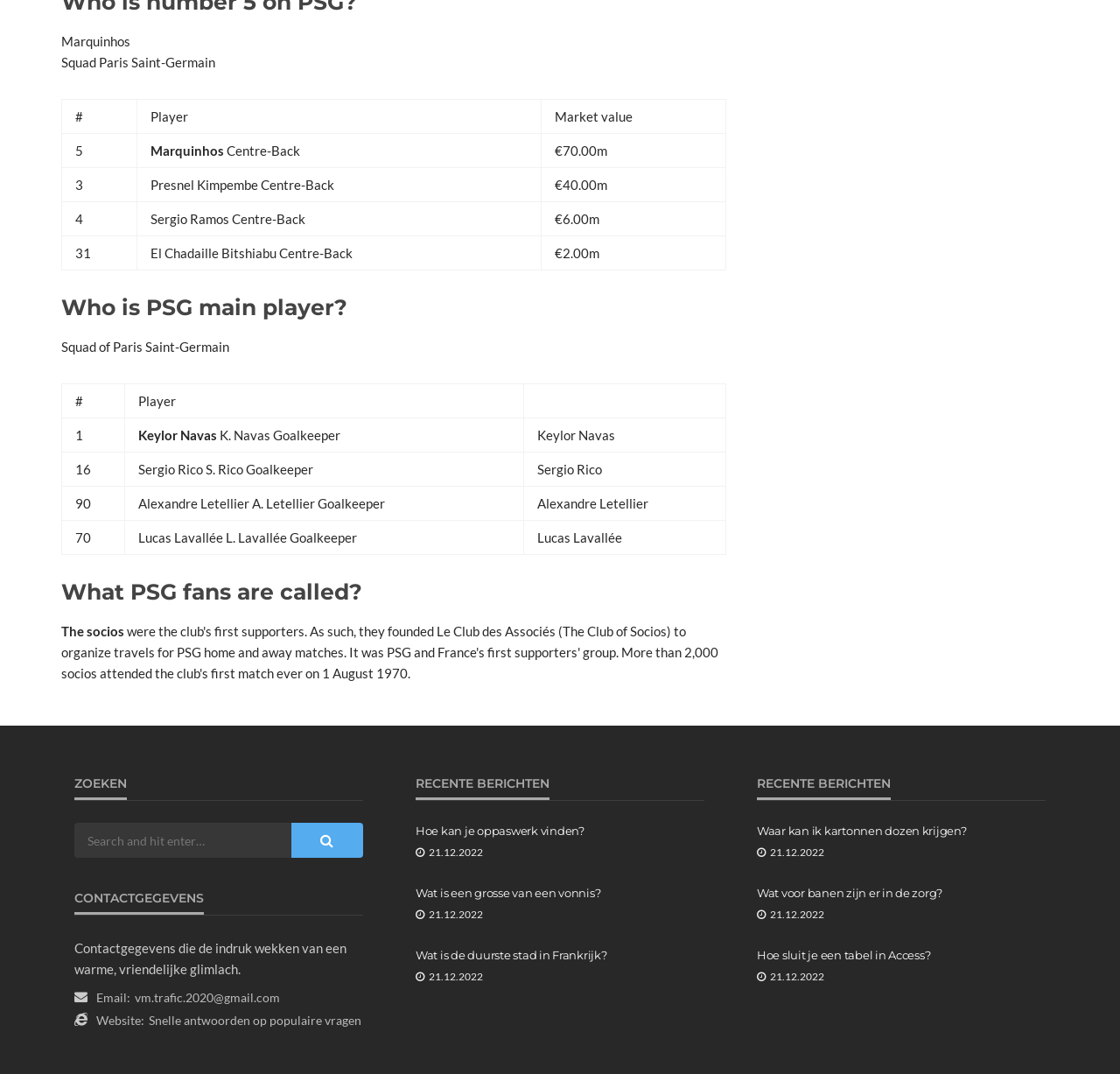Identify the bounding box coordinates of the area that should be clicked in order to complete the given instruction: "Search for:". The bounding box coordinates should be four float numbers between 0 and 1, i.e., [left, top, right, bottom].

[0.066, 0.766, 0.26, 0.799]